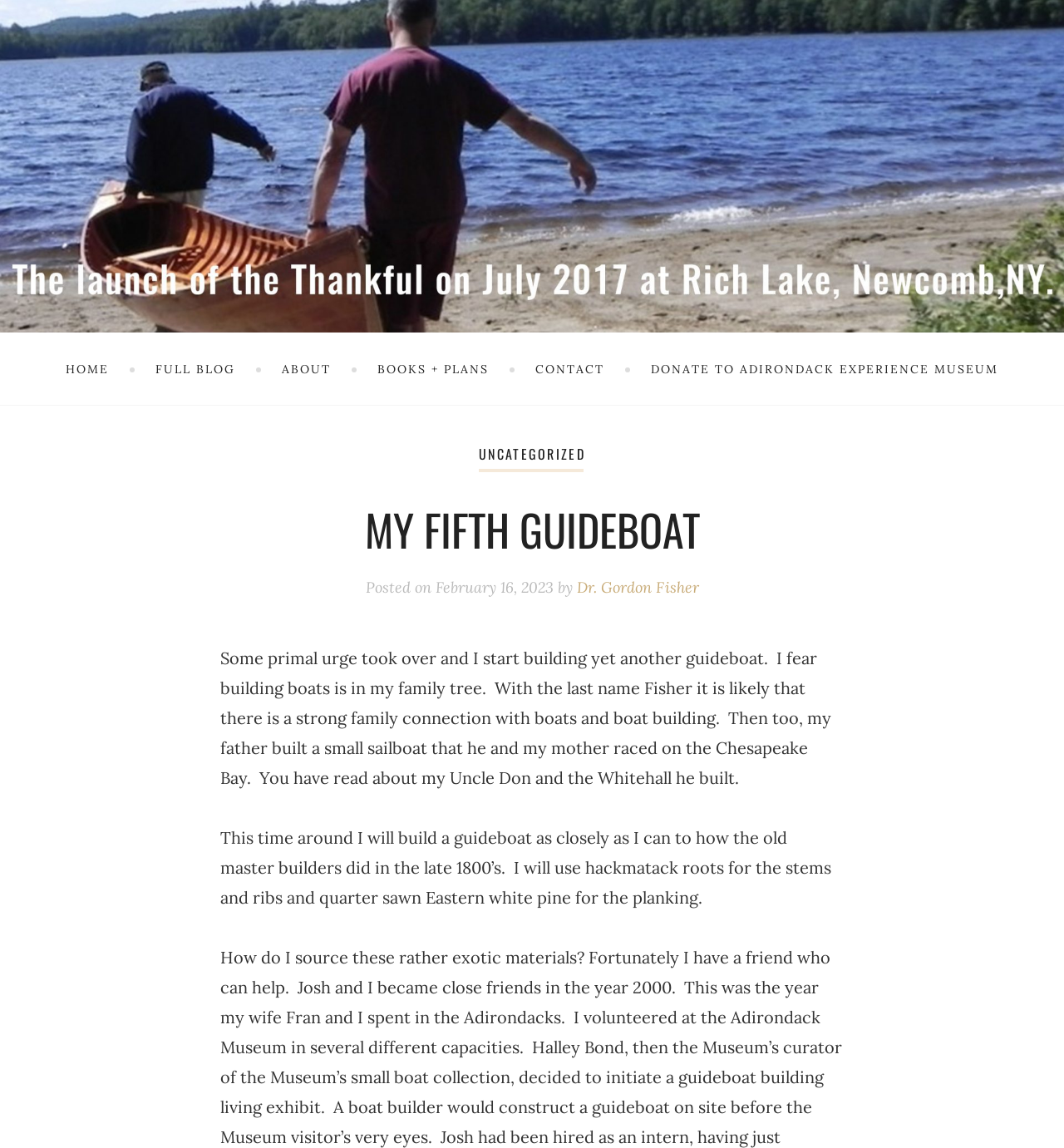Who is the author of the latest article?
Examine the image and provide an in-depth answer to the question.

I found the author's name by looking at the 'by' section, which is followed by the name 'Dr. Gordon Fisher'.